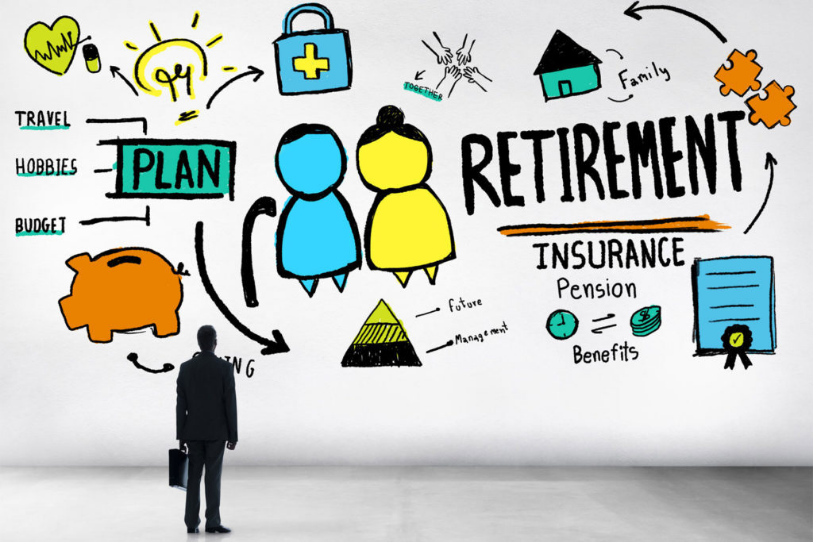Respond with a single word or phrase for the following question: 
What is the purpose of the mural?

motivational reminder